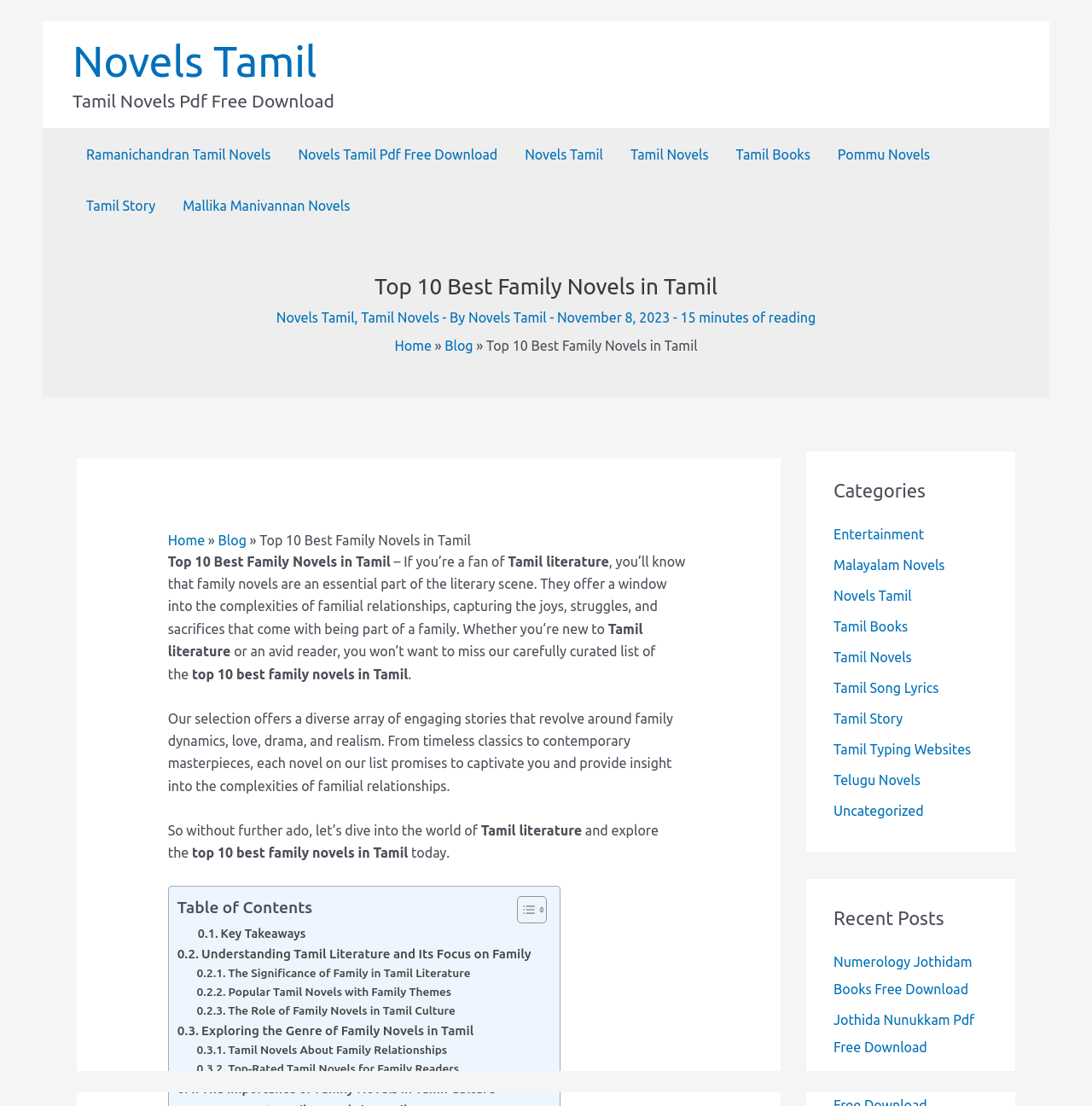Based on the description "Entertainment", find the bounding box of the specified UI element.

[0.763, 0.476, 0.846, 0.49]